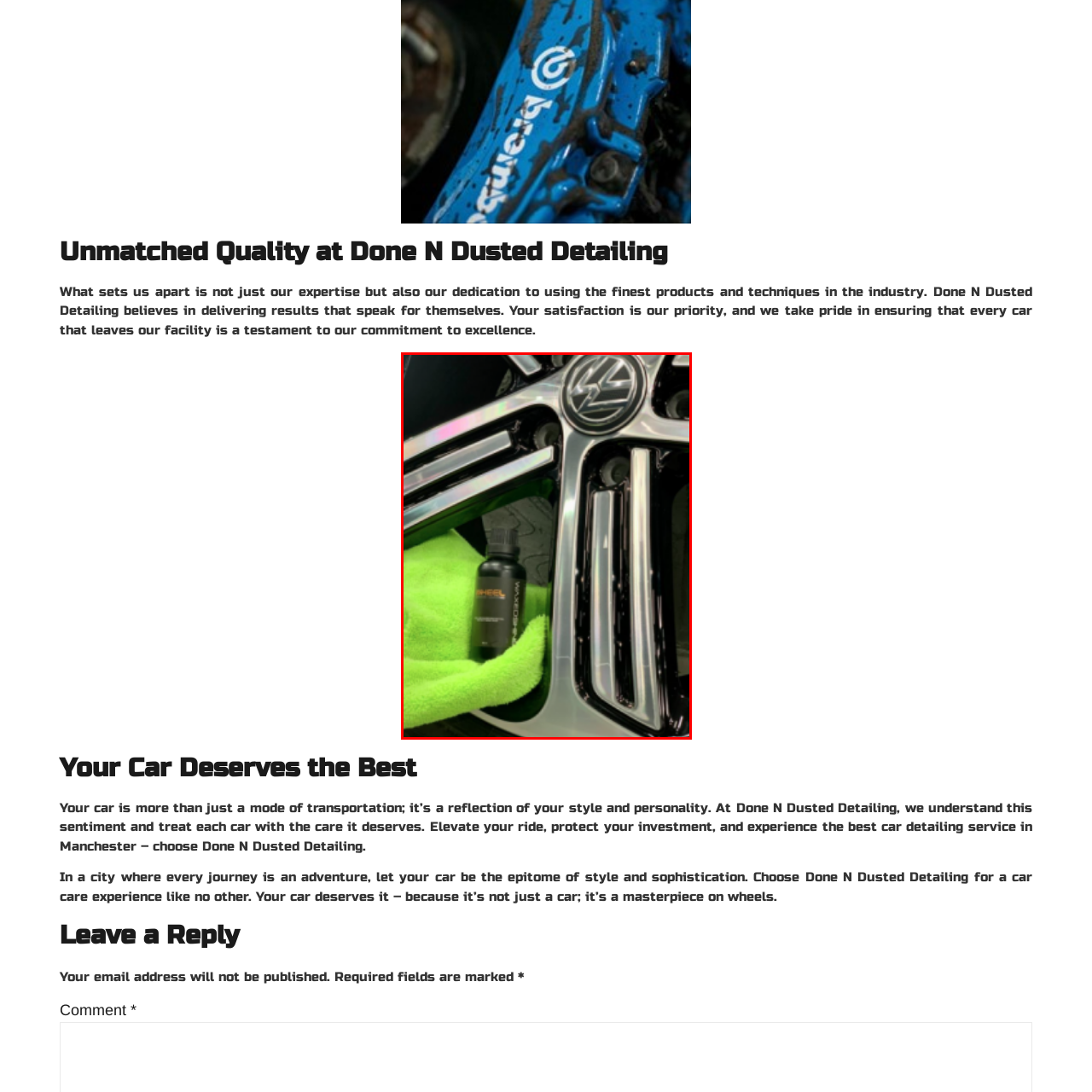What is the brand of the car wheel?
Please examine the image within the red bounding box and provide your answer using just one word or phrase.

Volkswagen